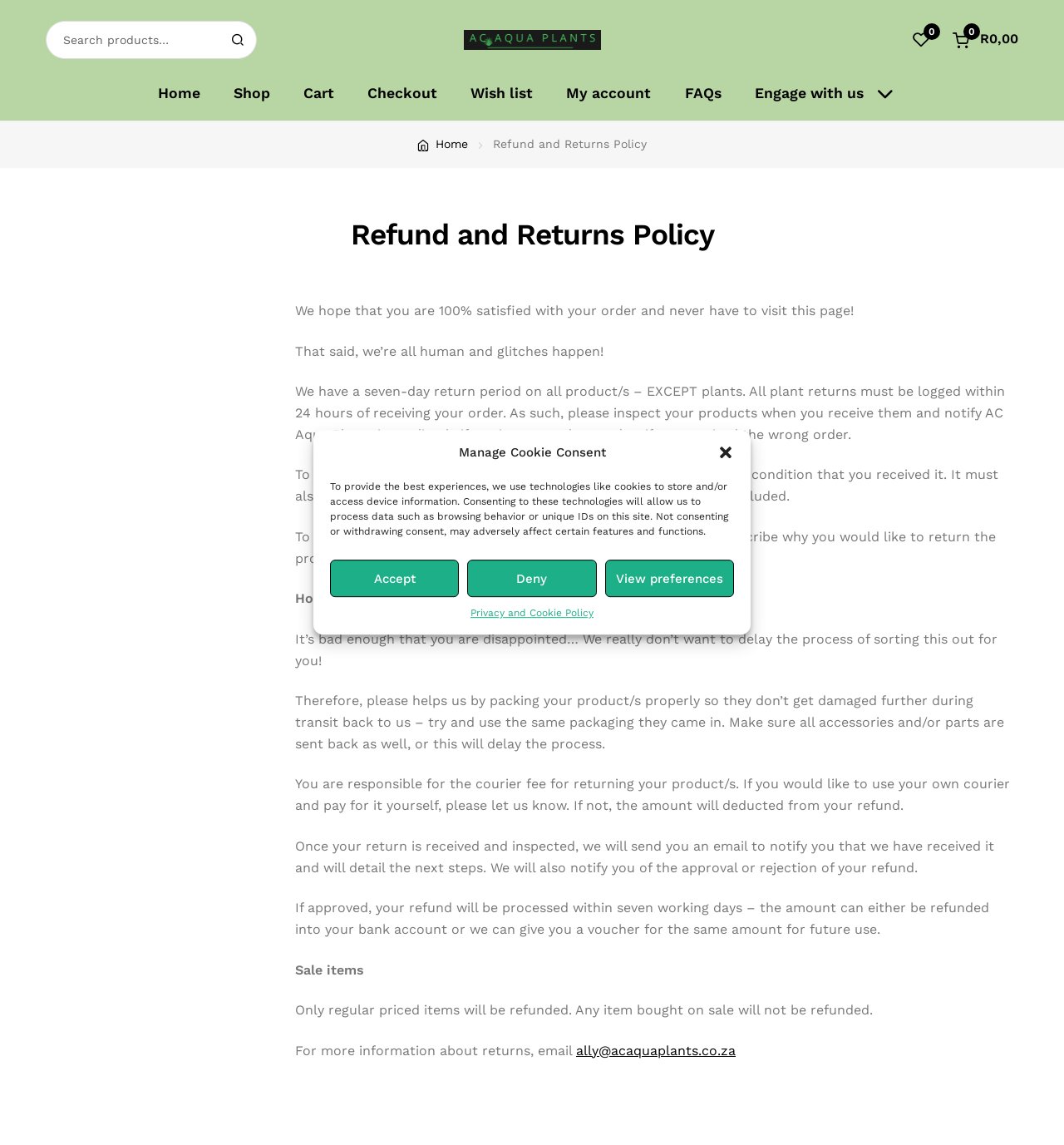Extract the heading text from the webpage.

Refund and Returns Policy